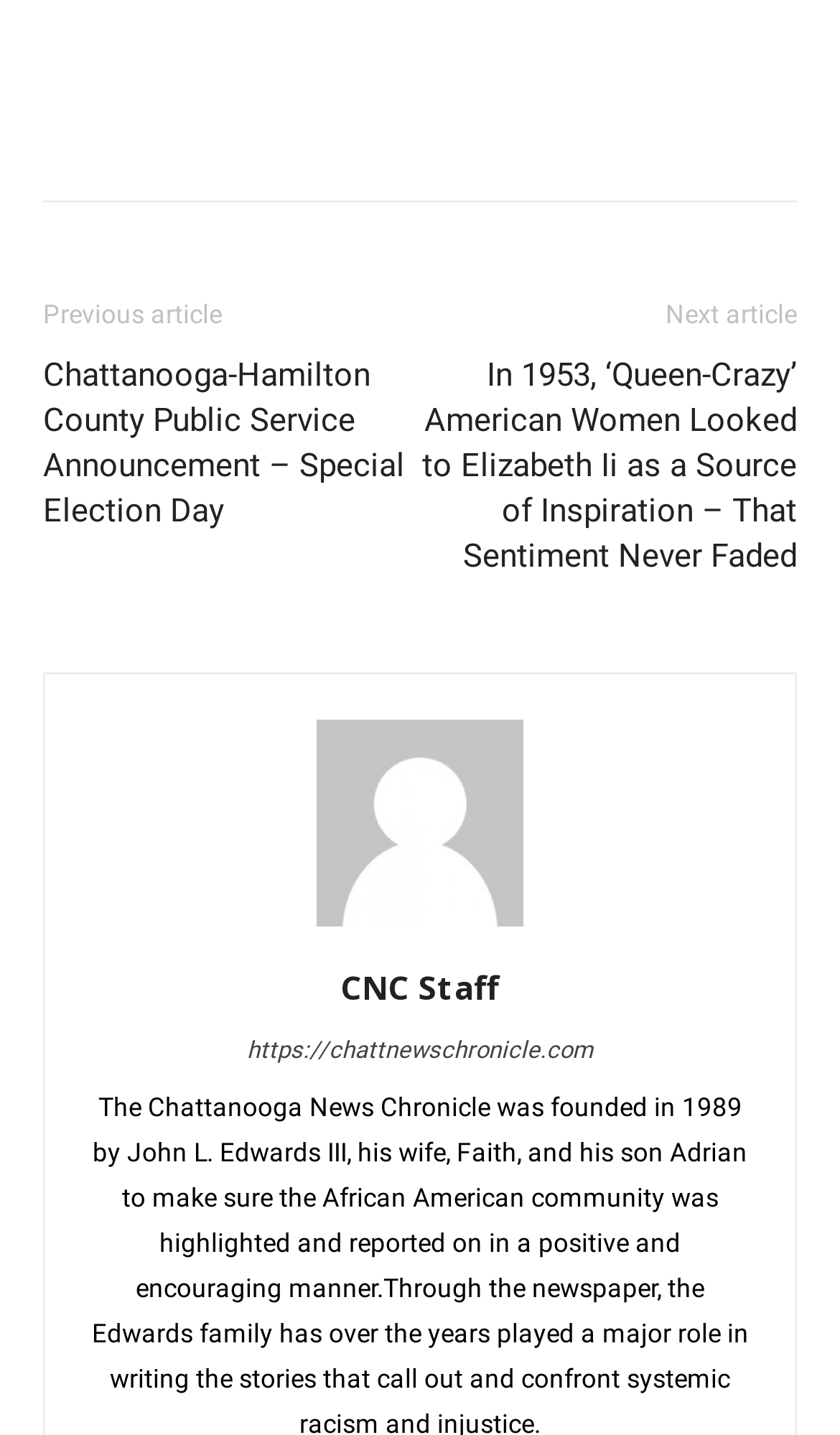Identify the bounding box coordinates of the clickable section necessary to follow the following instruction: "View next article". The coordinates should be presented as four float numbers from 0 to 1, i.e., [left, top, right, bottom].

[0.792, 0.208, 0.949, 0.229]